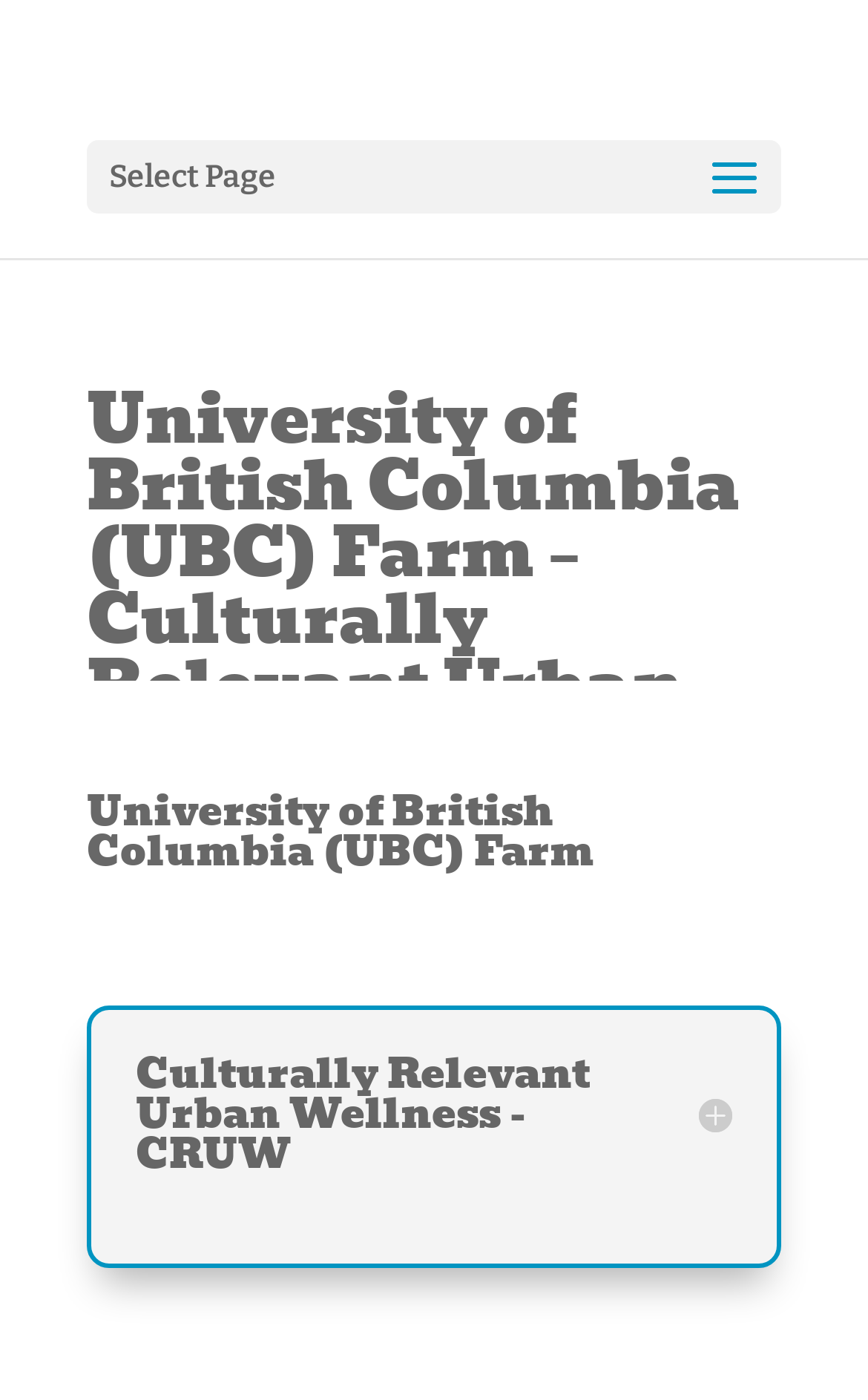Provide a thorough summary of the webpage.

The webpage appears to be a blog post or article page, with a focus on the University of British Columbia (UBC) Farm and Culturally Relevant Urban Wellness (CRUW). 

At the top of the page, there is a dropdown menu labeled "Select Page". Below this, the title of the page "University of British Columbia (UBC) Farm – Culturally Relevant Urban Wellness – CRUW" is prominently displayed. 

The author of the post, "steven bryant", is credited on the left side of the page, along with the date "Mar 19, 2018". On the same line, there is a category label "Arts, Culture and Social" and a comment count "0 comments" on the right side. 

Further down, there are two headings that break down the title into its components: "University of British Columbia (UBC) Farm" and "Culturally Relevant Urban Wellness - CRUW", with the latter featuring an icon (\ue050) preceding the text.